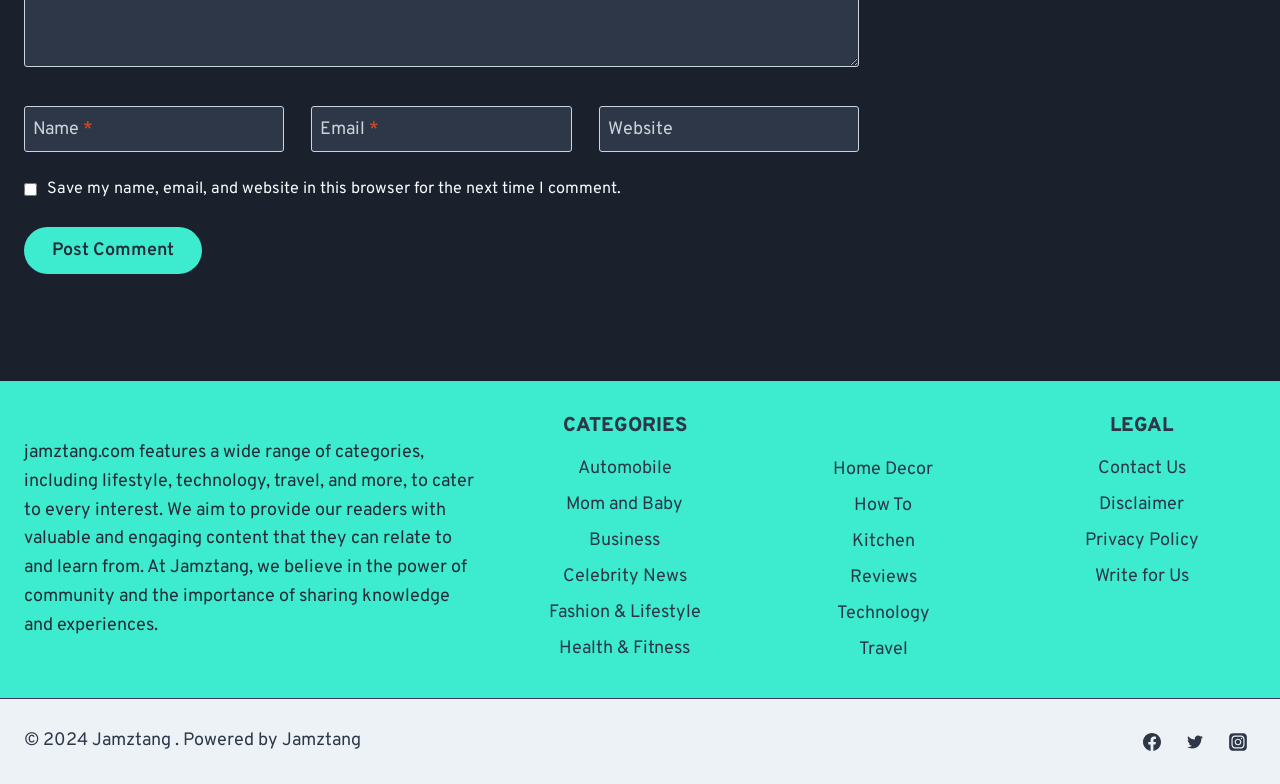Using the webpage screenshot and the element description Fashion & Lifestyle, determine the bounding box coordinates. Specify the coordinates in the format (top-left x, top-left y, bottom-right x, bottom-right y) with values ranging from 0 to 1.

[0.399, 0.759, 0.577, 0.805]